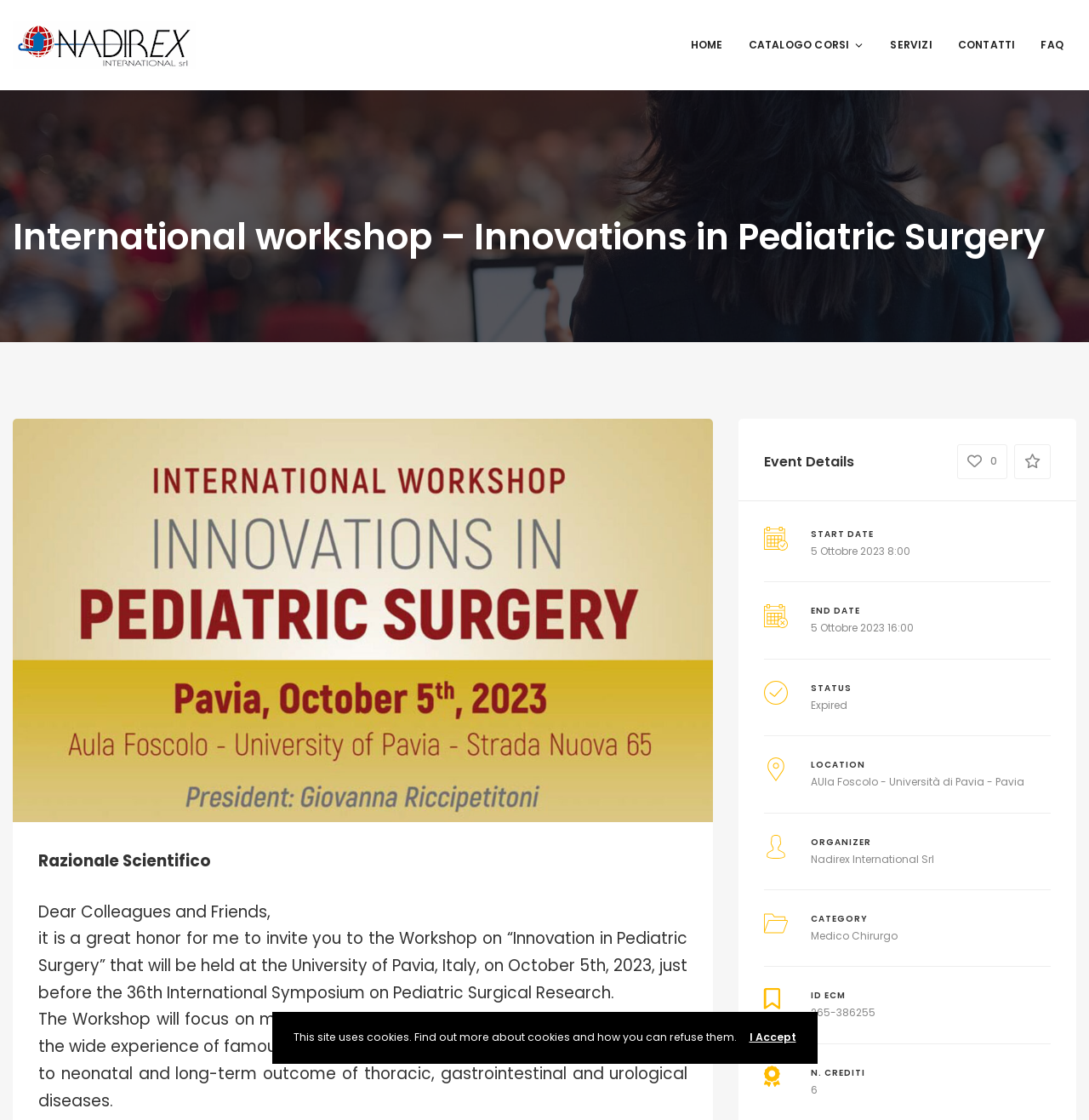What is the category of the workshop?
Based on the image, please offer an in-depth response to the question.

I found the answer by looking at the 'CATEGORY' section on the webpage, which mentions 'Medico Chirurgo'.